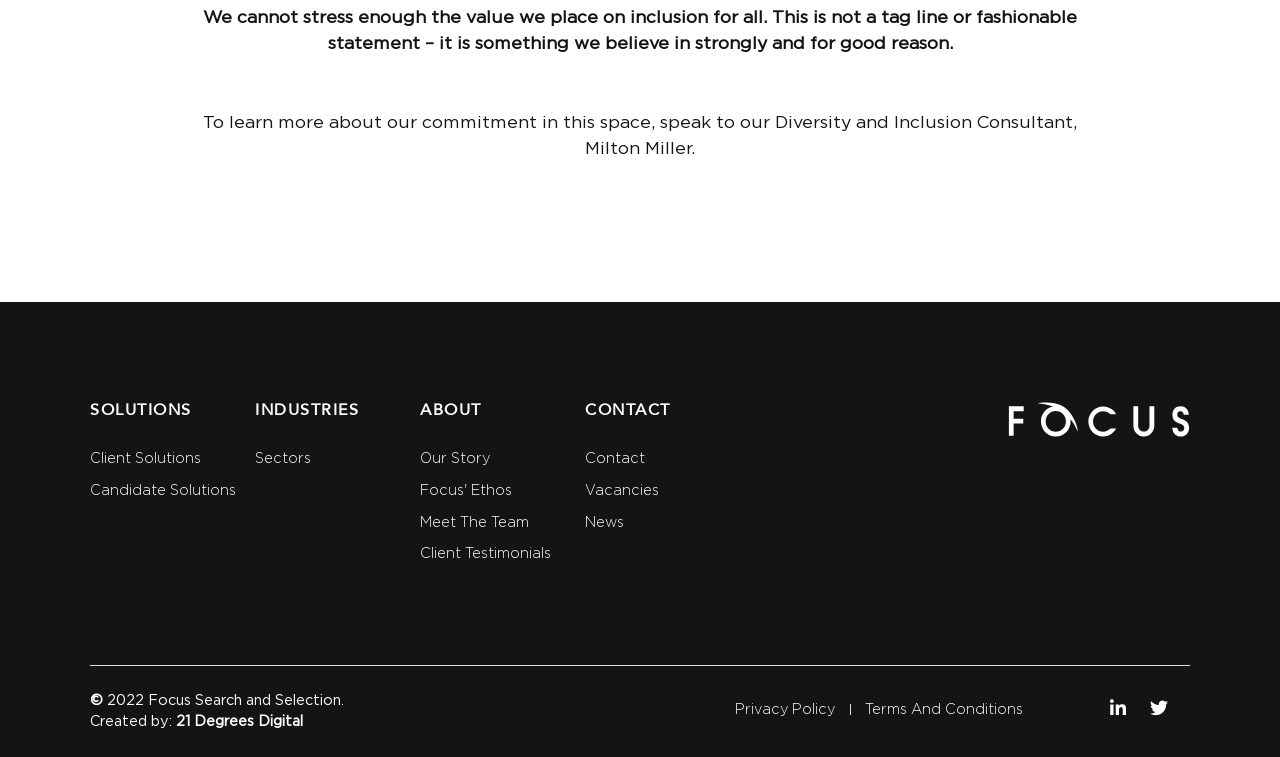Please specify the bounding box coordinates for the clickable region that will help you carry out the instruction: "Learn about the company's story".

[0.328, 0.592, 0.457, 0.621]